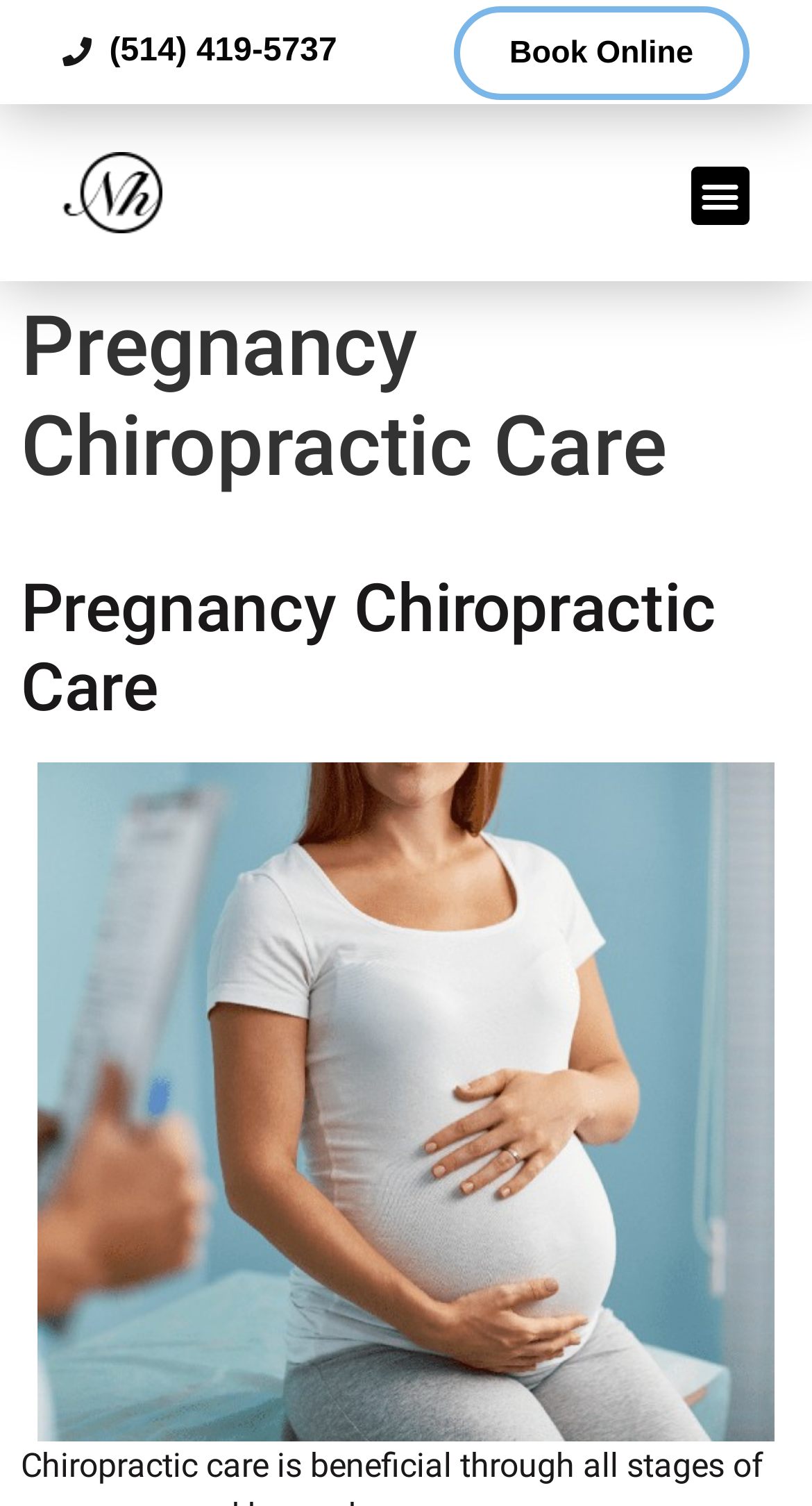Refer to the image and provide an in-depth answer to the question:
What is the text on the button?

I found the button element with the bounding box coordinates [0.85, 0.11, 0.923, 0.15] and the text 'Menu Toggle'.